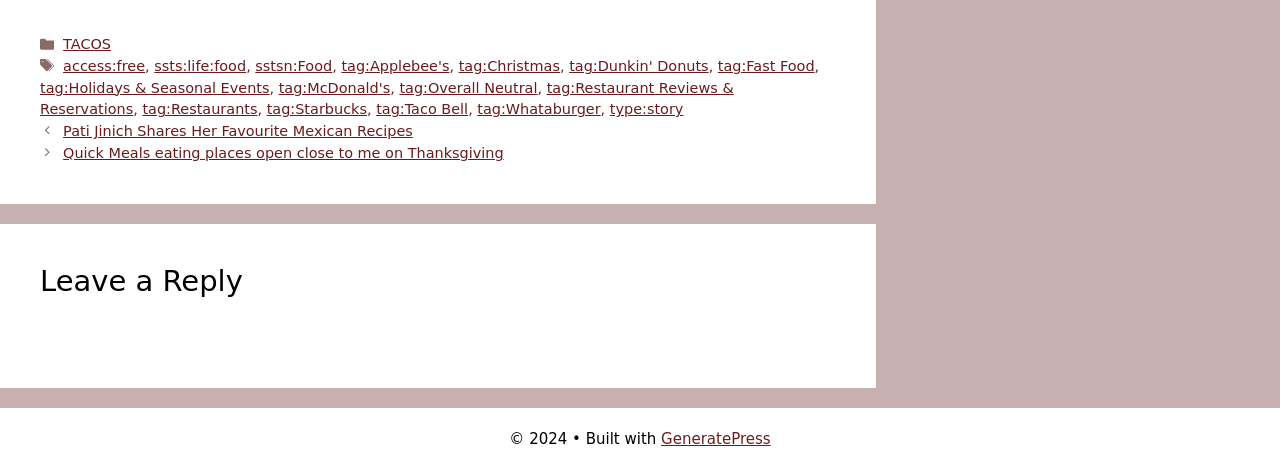Please specify the coordinates of the bounding box for the element that should be clicked to carry out this instruction: "View the 'Quick Meals eating places open close to me on Thanksgiving' post". The coordinates must be four float numbers between 0 and 1, formatted as [left, top, right, bottom].

[0.049, 0.308, 0.393, 0.342]